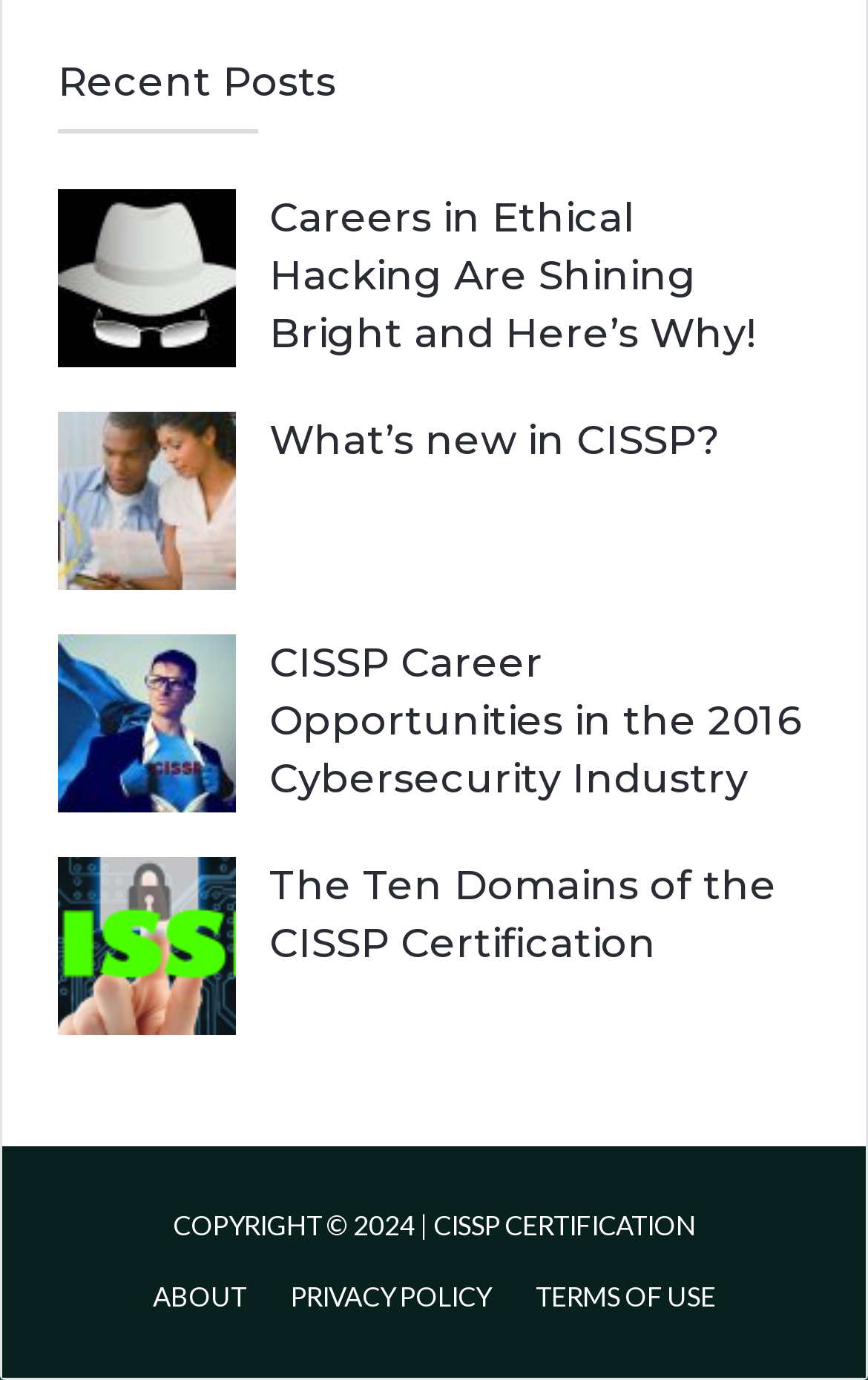Determine the bounding box coordinates of the section to be clicked to follow the instruction: "Read 'Careers in Ethical Hacking Are Shining Bright and Here’s Why!' article". The coordinates should be given as four float numbers between 0 and 1, formatted as [left, top, right, bottom].

[0.31, 0.141, 0.869, 0.26]